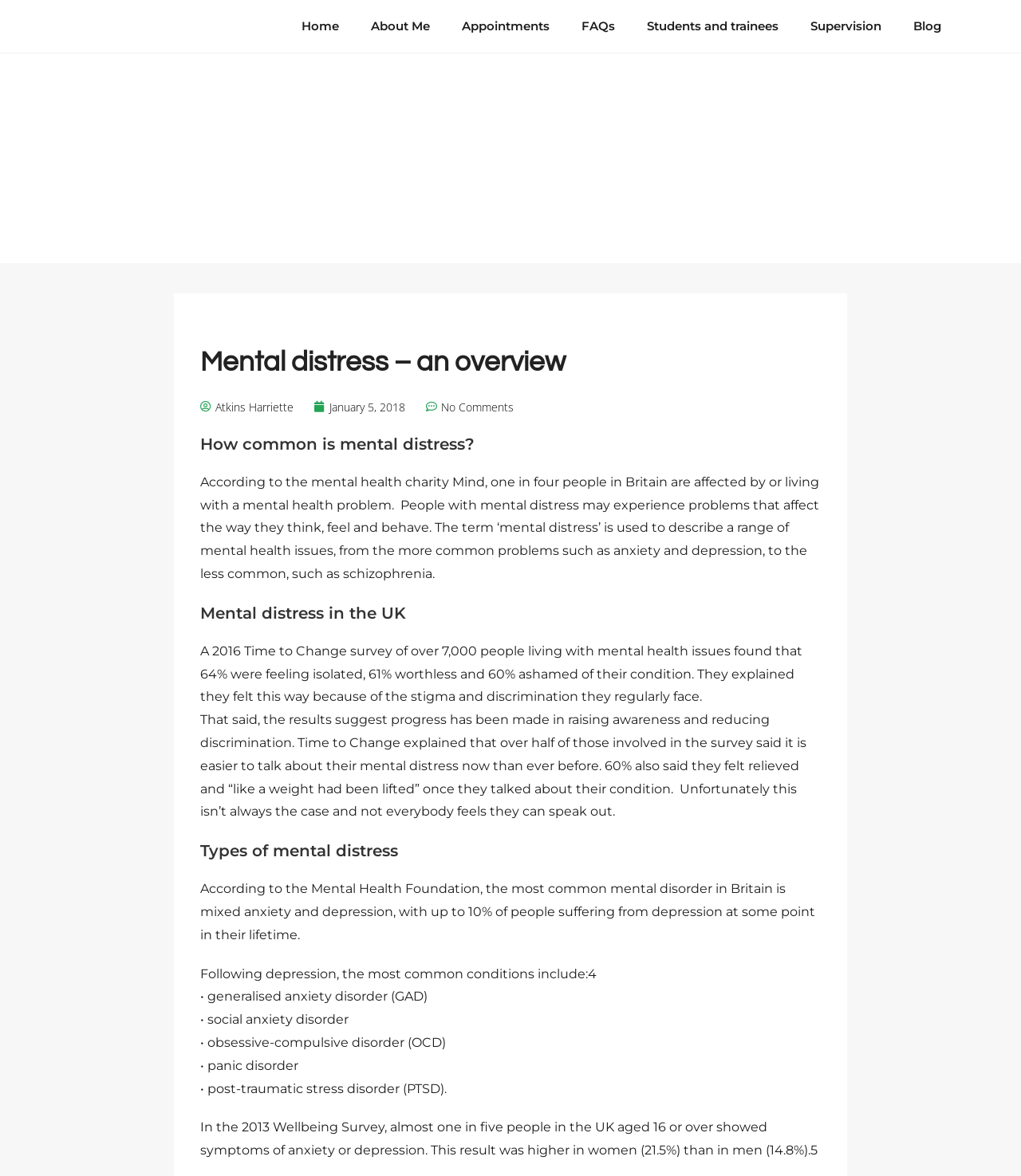Provide the bounding box coordinates of the HTML element this sentence describes: "About Me". The bounding box coordinates consist of four float numbers between 0 and 1, i.e., [left, top, right, bottom].

[0.348, 0.007, 0.437, 0.038]